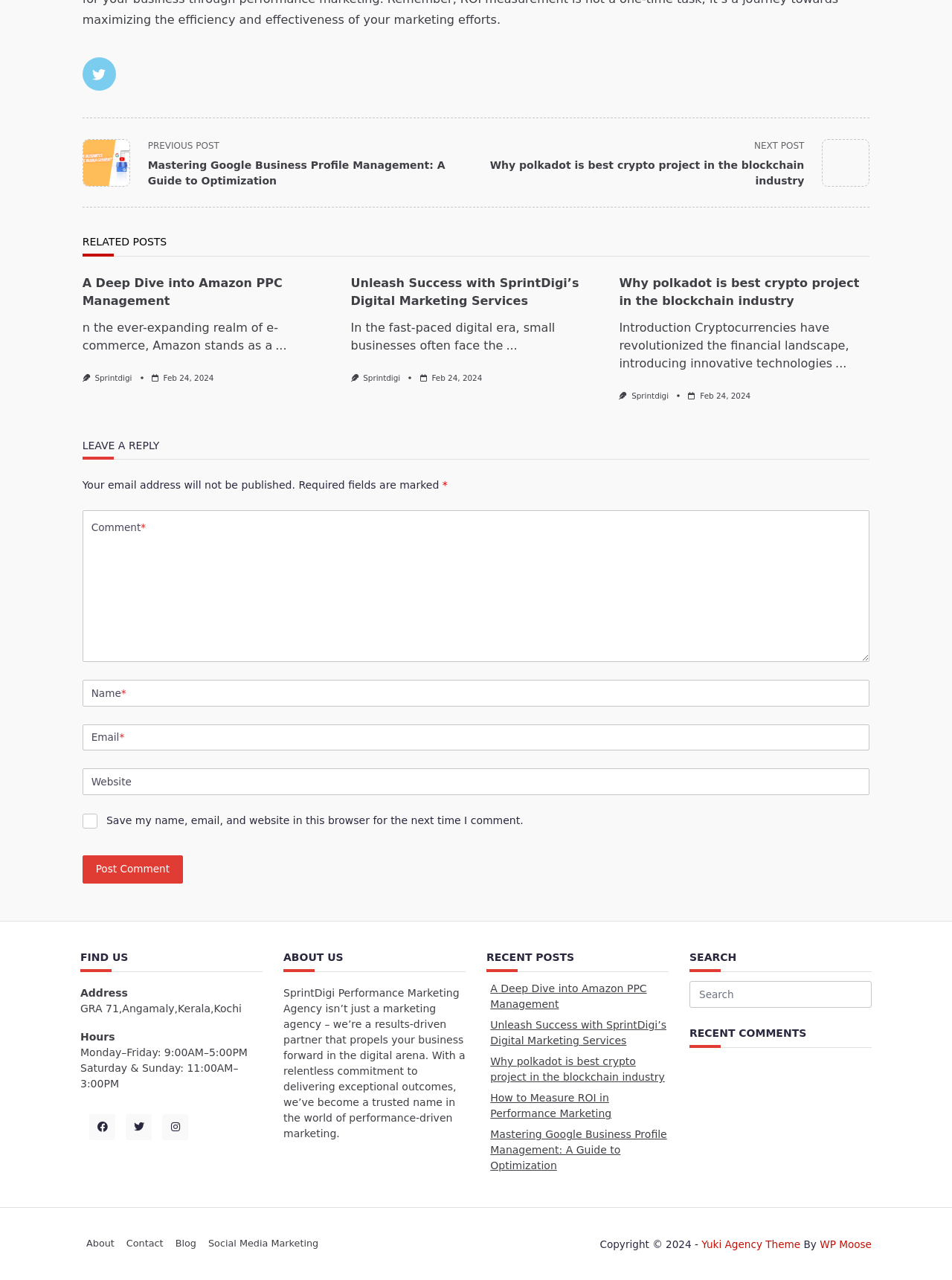Please identify the bounding box coordinates of the area that needs to be clicked to follow this instruction: "Search for something".

[0.724, 0.767, 0.916, 0.787]